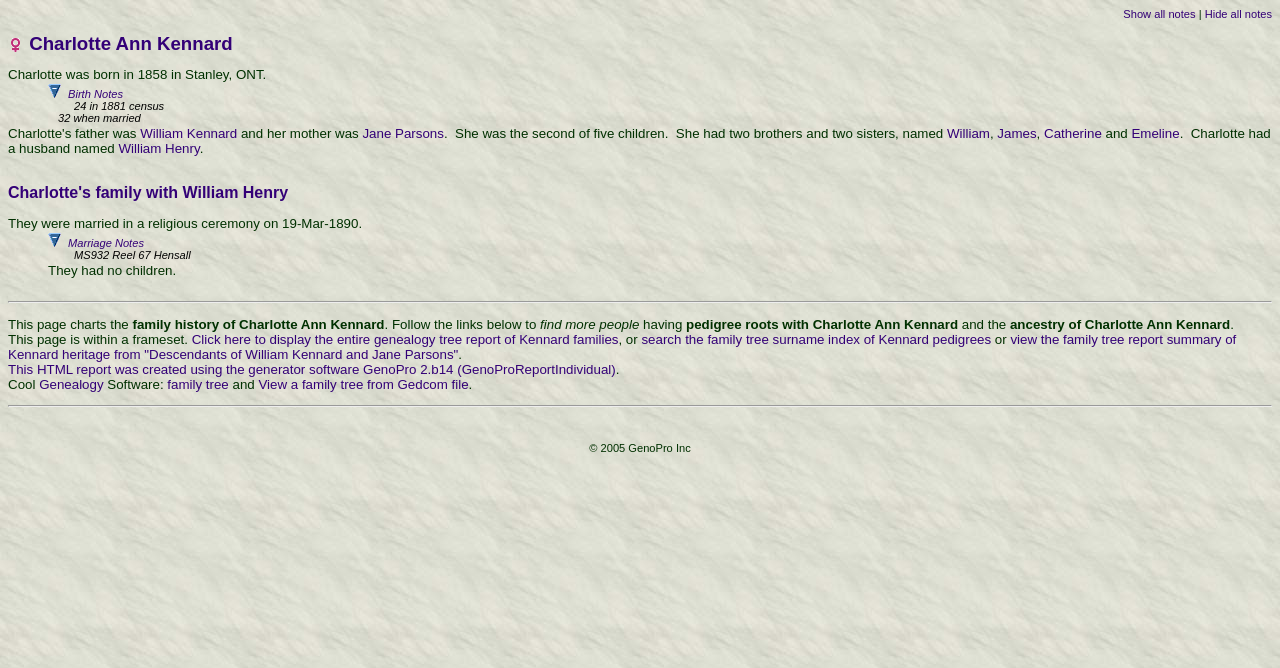Determine the bounding box coordinates for the UI element described. Format the coordinates as (top-left x, top-left y, bottom-right x, bottom-right y) and ensure all values are between 0 and 1. Element description: Enterosecure BD Probiotic & Papaya

None